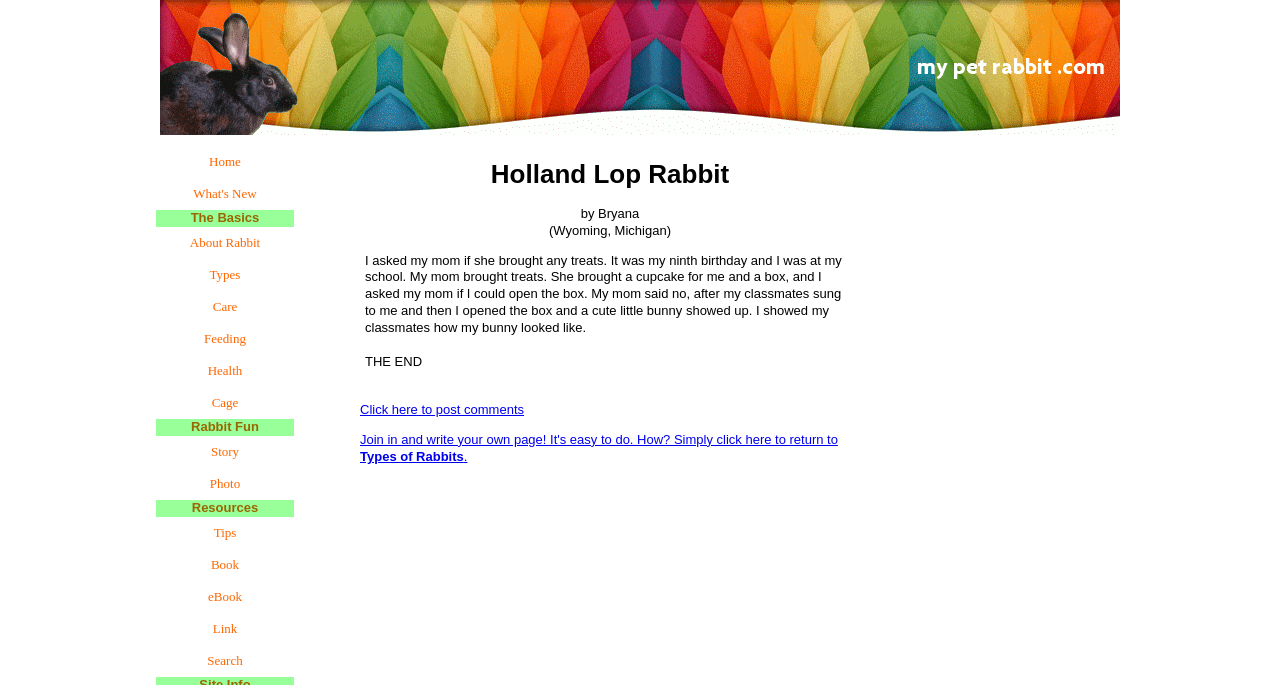Find the bounding box coordinates for the area you need to click to carry out the instruction: "view rabbit stories". The coordinates should be four float numbers between 0 and 1, indicated as [left, top, right, bottom].

[0.122, 0.636, 0.23, 0.683]